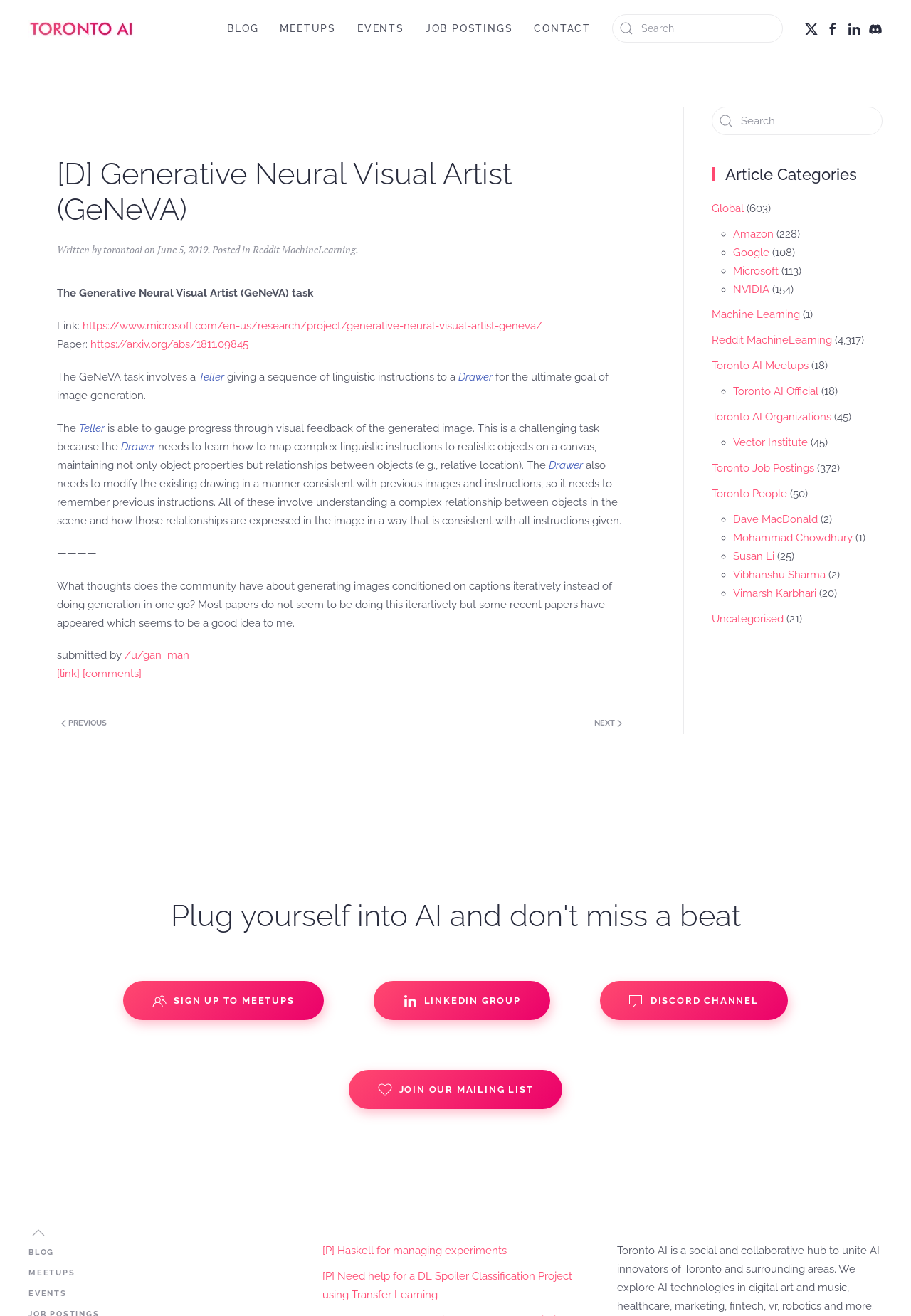Craft a detailed narrative of the webpage's structure and content.

The webpage is about the Generative Neural Visual Artist (GeNeVA) task, a topic related to artificial intelligence and machine learning. At the top of the page, there are several links, including "Skip to main content", "Back to home", "BLOG", "MEETUPS", "EVENTS", "JOB POSTINGS", and "CONTACT". There is also a search bar with a magnifying glass icon.

Below the top navigation bar, there is a main content area that takes up most of the page. The main content is divided into two sections. The left section contains an article about GeNeVA, which includes a heading, a brief description, and several paragraphs of text. The article discusses the task of generating images conditioned on captions iteratively and the challenges involved.

The right section is a complementary area that contains a search bar, article categories, and a list of links to related topics, including "Global", "Amazon", "Google", "Microsoft", "NVIDIA", and "Machine Learning". Each category has a number of related articles or posts.

At the bottom of the page, there are links to navigate to the previous or next page, as well as a comment section where users can submit their thoughts and comments.

Throughout the page, there are several images, including icons and logos, but no prominent images that dominate the page. The overall layout is clean and easy to navigate, with clear headings and concise text.